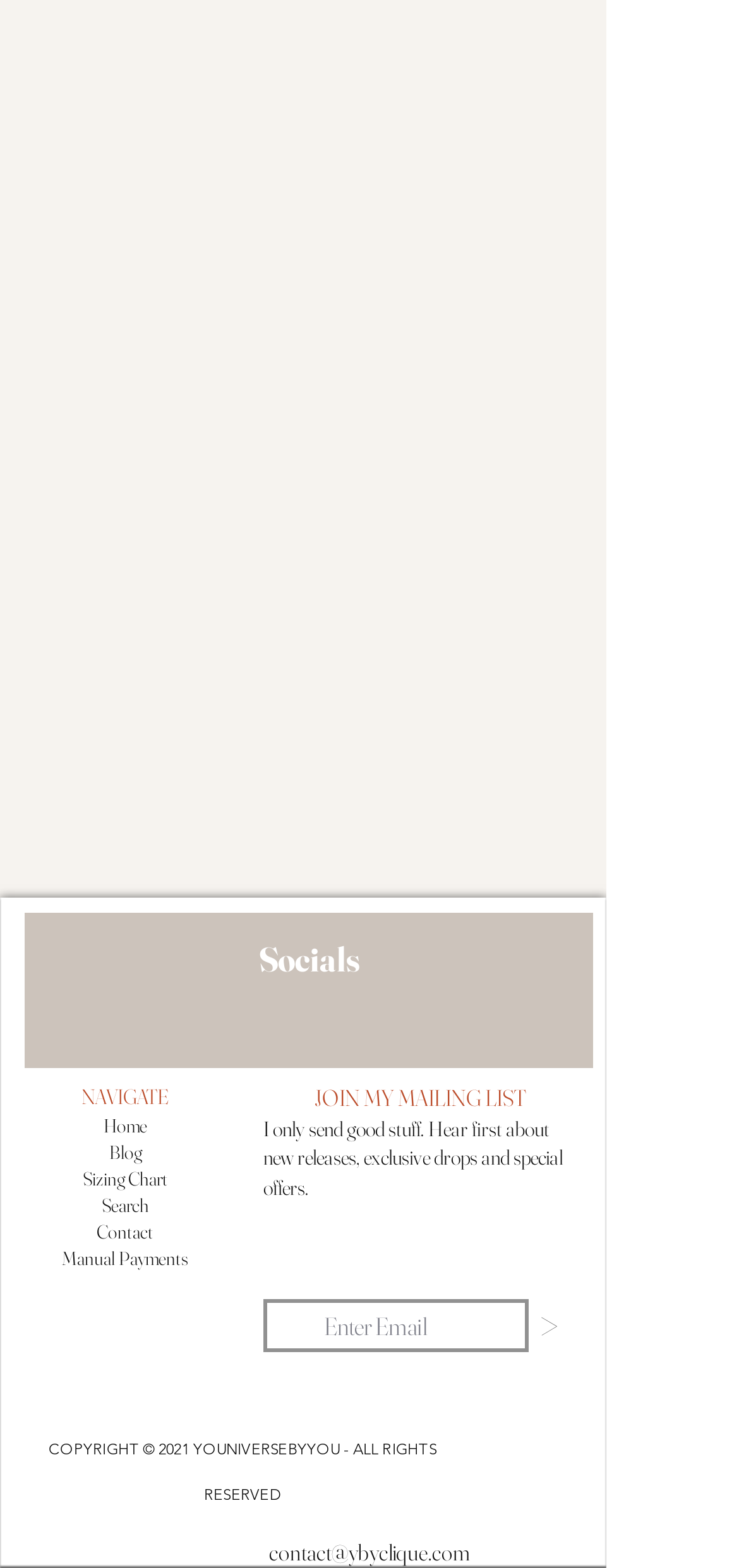Find the bounding box coordinates of the element you need to click on to perform this action: 'Click on the Socials heading'. The coordinates should be represented by four float values between 0 and 1, in the format [left, top, right, bottom].

[0.059, 0.597, 0.777, 0.628]